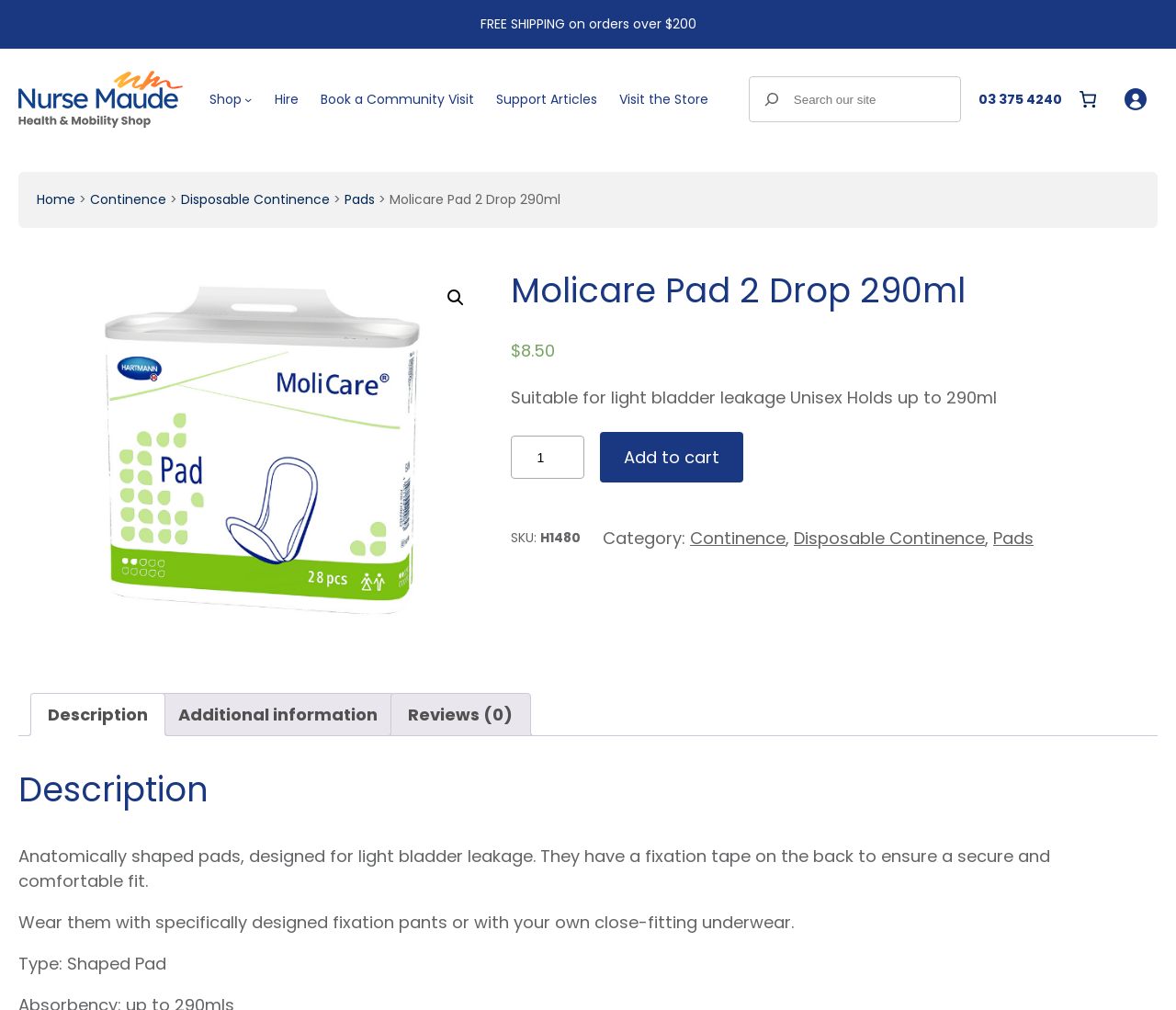Identify the bounding box coordinates of the area you need to click to perform the following instruction: "Go to the shop page".

[0.178, 0.089, 0.205, 0.108]